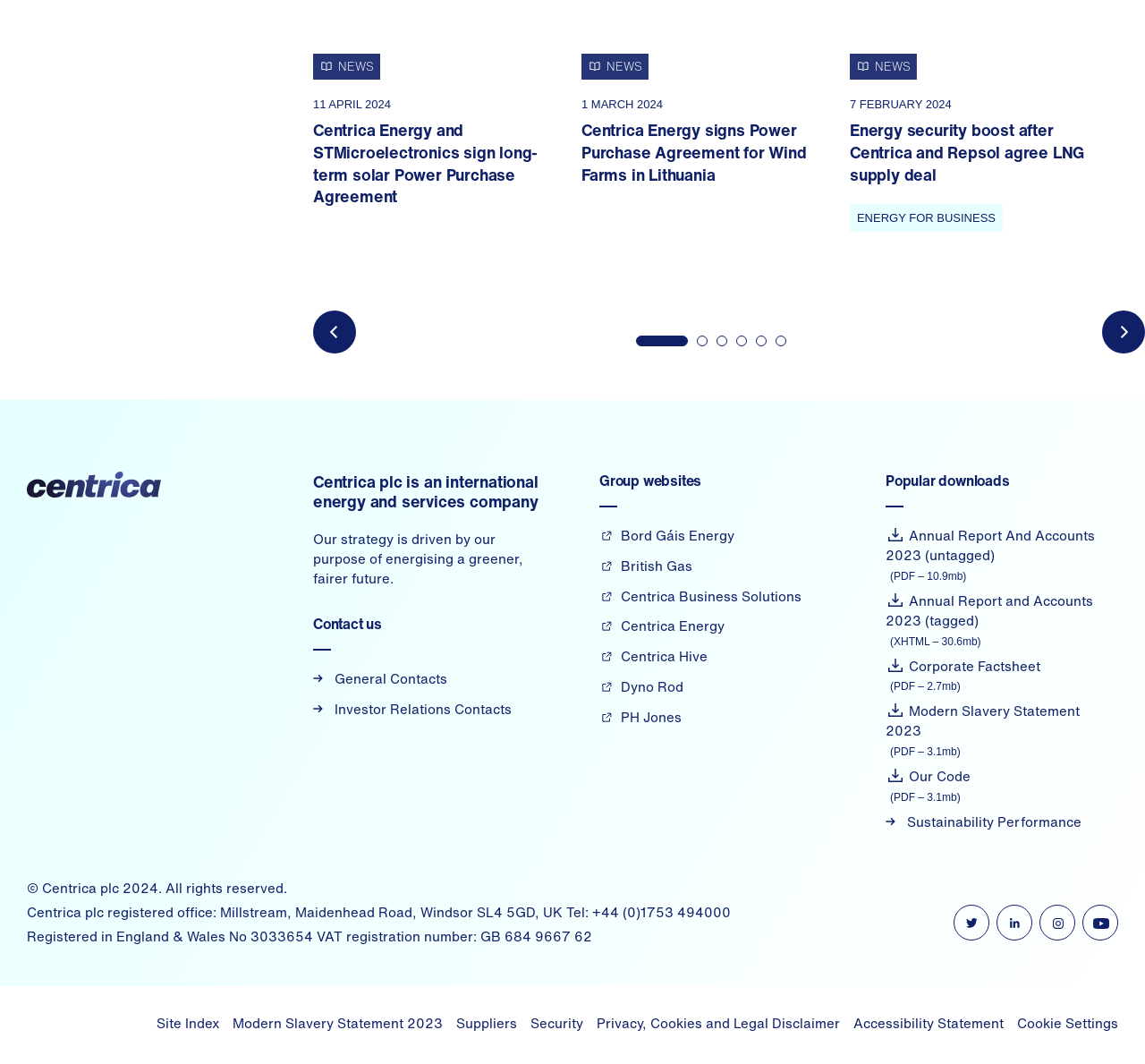Using the details from the image, please elaborate on the following question: How many social media links are there?

There are four social media links located at the bottom of the webpage, which are links to the company's Twitter, LinkedIn, Instagram, and YouTube profiles, allowing users to connect with the company on various social media platforms.